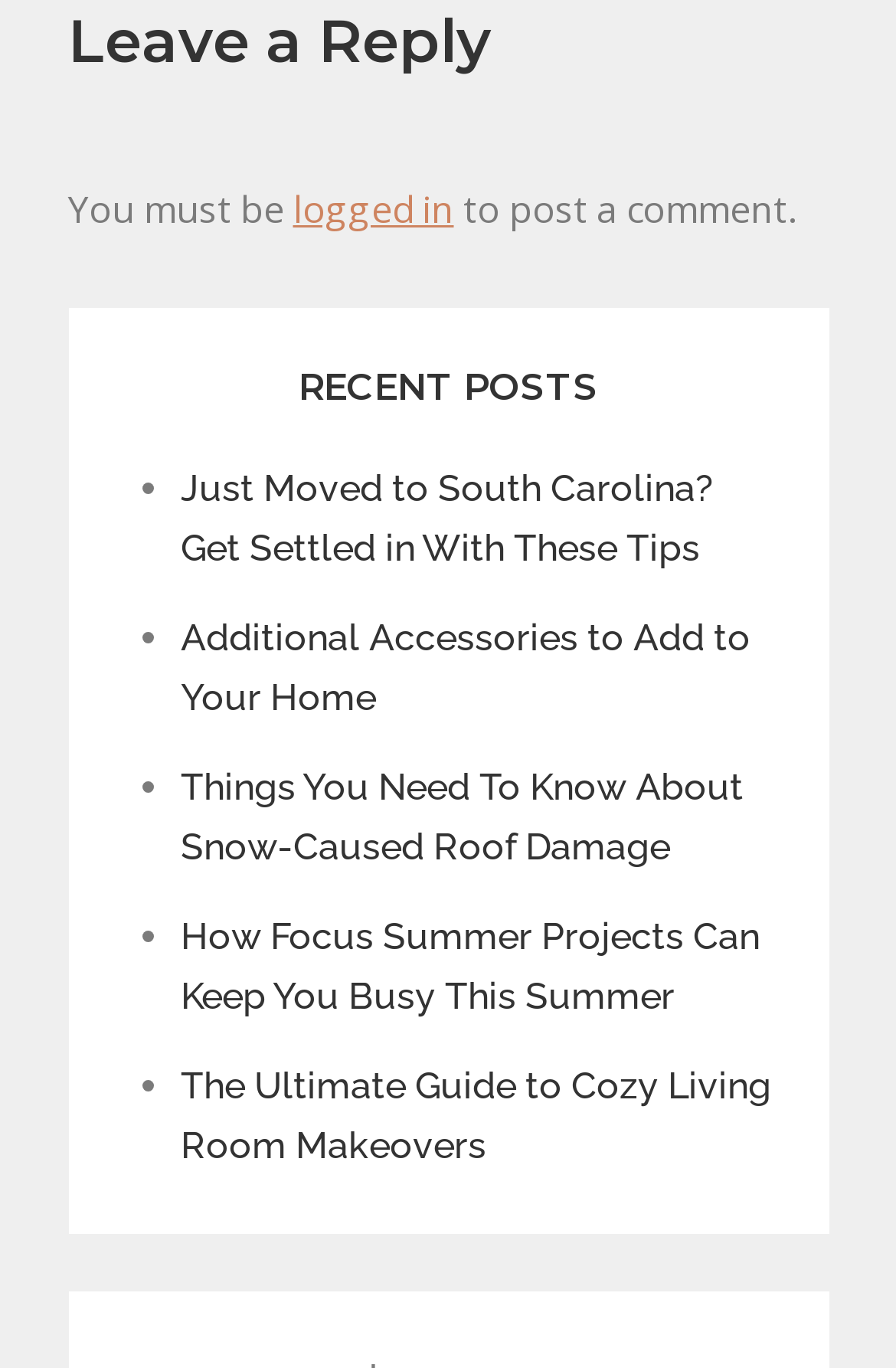Analyze the image and provide a detailed answer to the question: What is the common theme among the recent posts?

The titles of the recent posts suggest that they are all related to home and living, with topics such as moving to a new place, home accessories, roof damage, and living room makeovers.